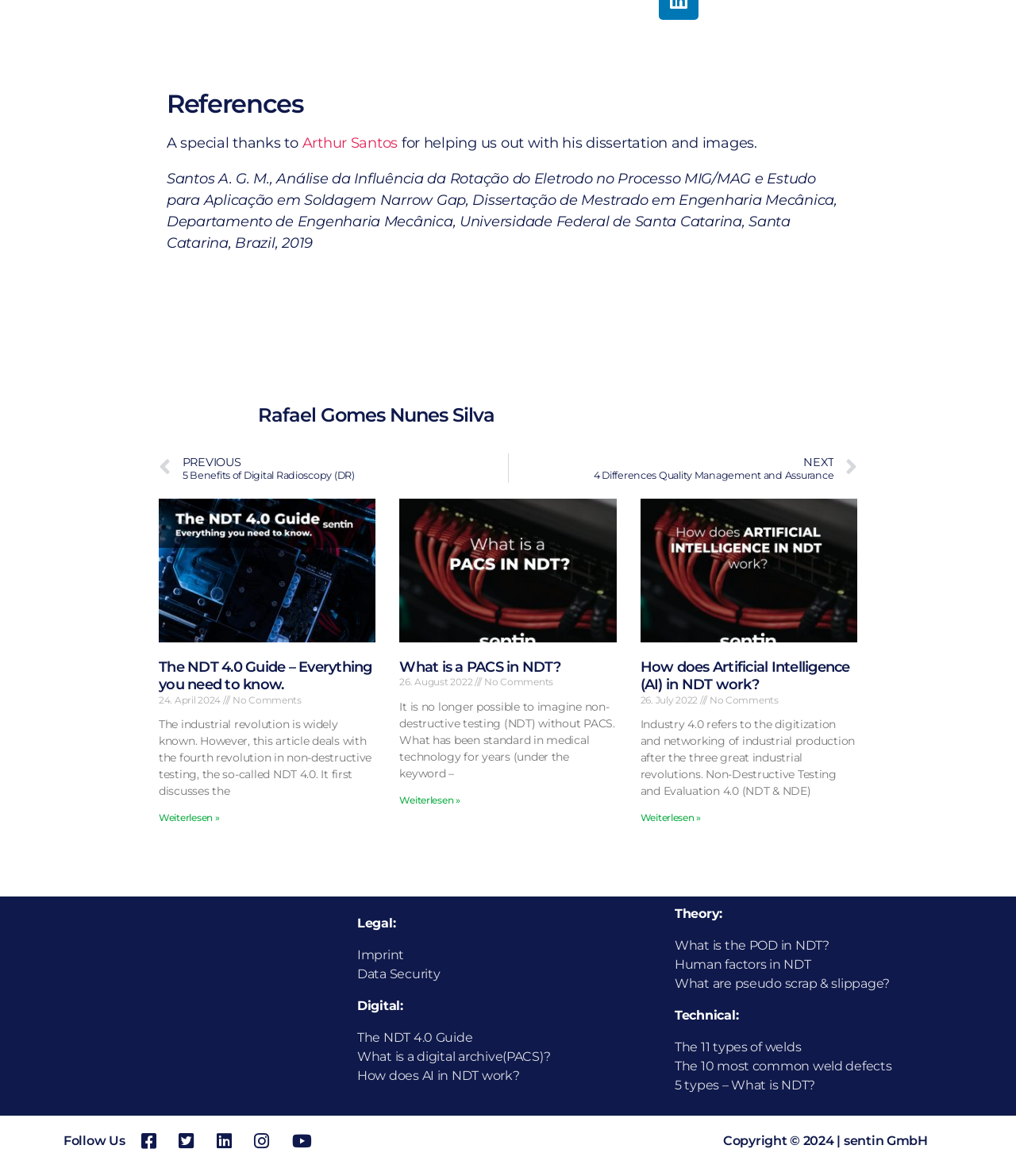Respond to the following query with just one word or a short phrase: 
Who is thanked for helping with his dissertation and images?

Arthur Santos